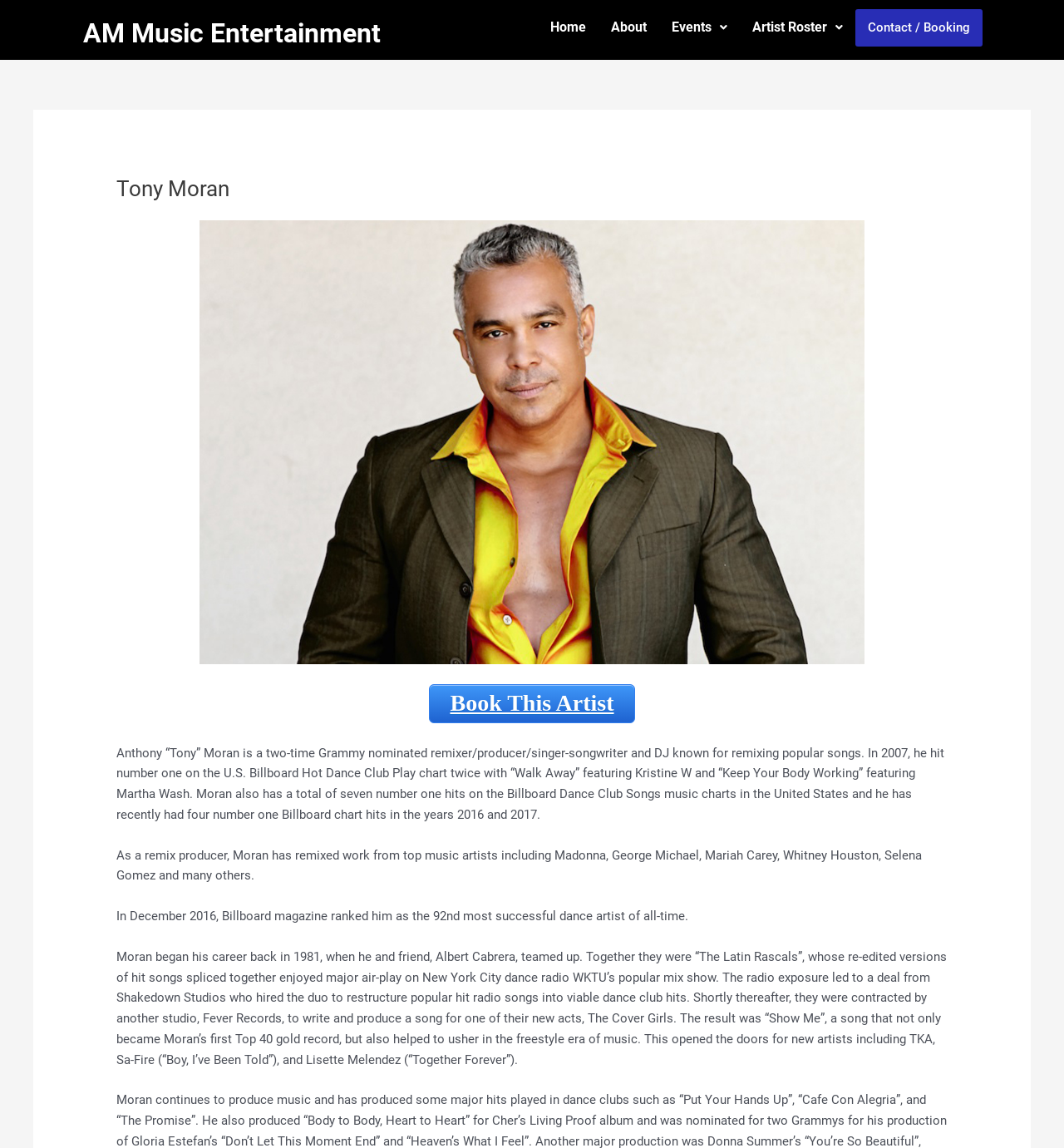Can you find the bounding box coordinates of the area I should click to execute the following instruction: "Book This Artist"?

[0.403, 0.596, 0.597, 0.63]